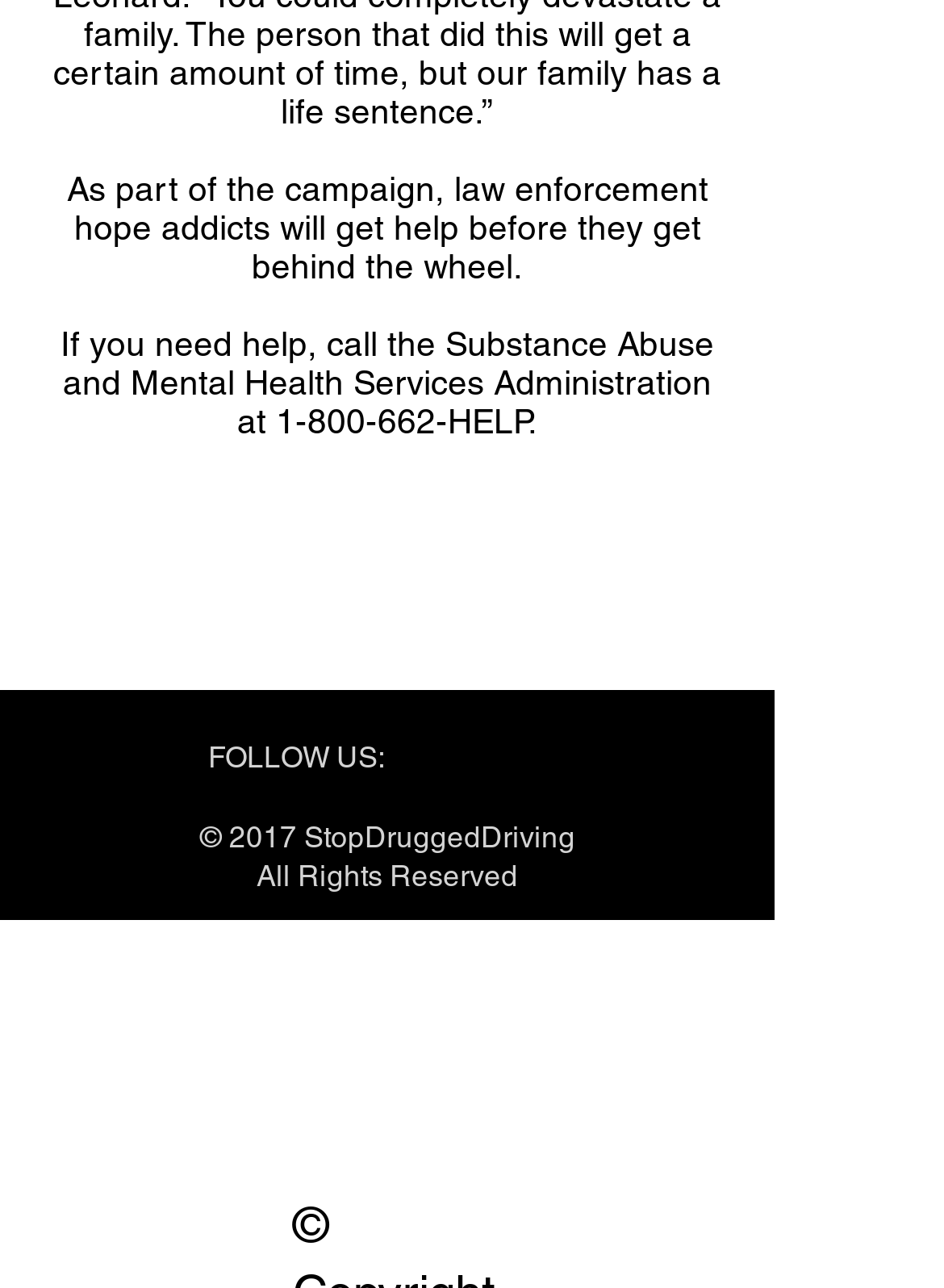Please provide a comprehensive response to the question based on the details in the image: What is the phone number to get help for substance abuse?

The phone number can be found in the middle of the webpage, where it says 'If you need help, call the Substance Abuse and Mental Health Services Administration at 1-800-662-HELP.'